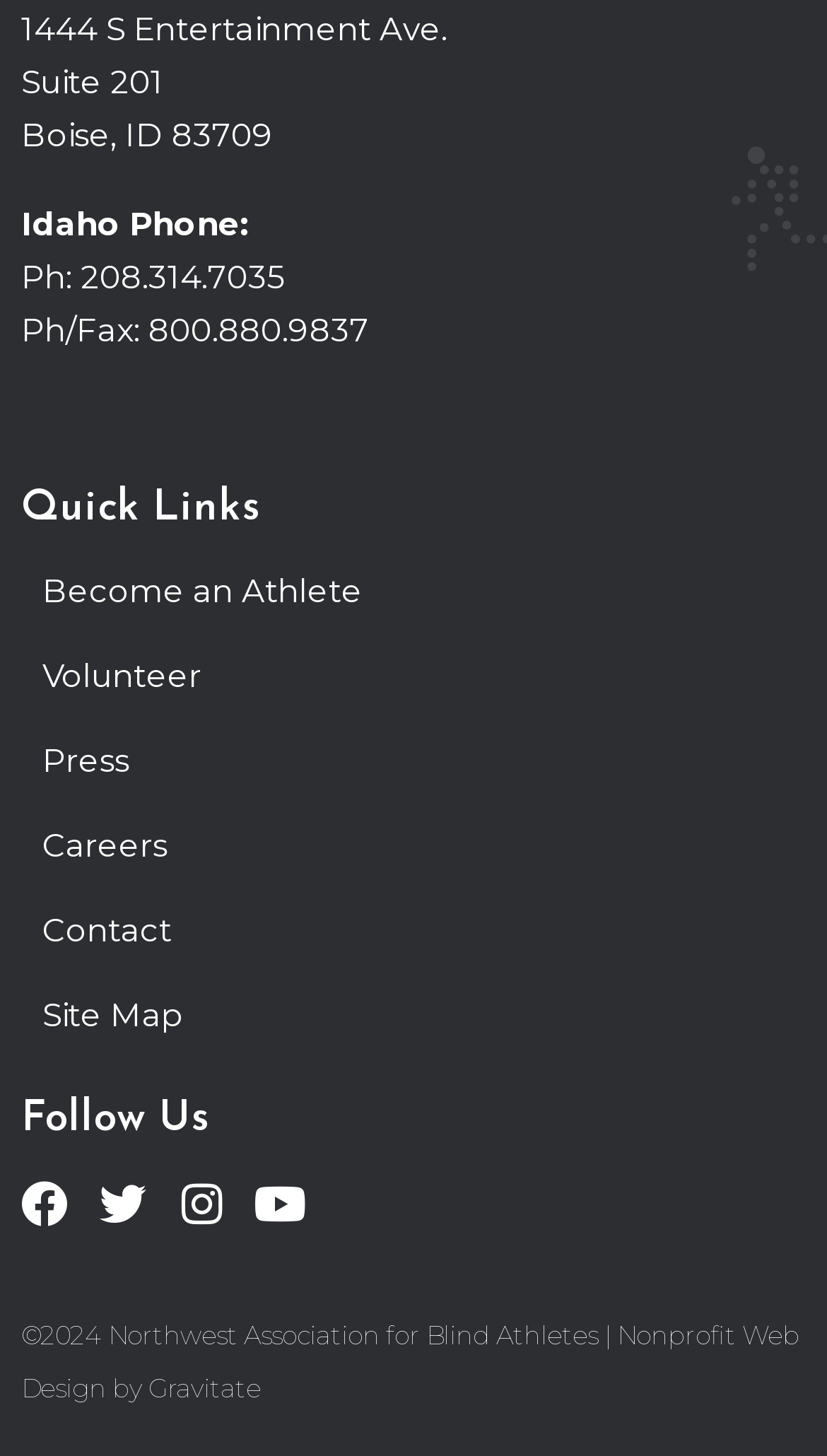Find and provide the bounding box coordinates for the UI element described with: "Site Map".

[0.051, 0.683, 0.949, 0.712]